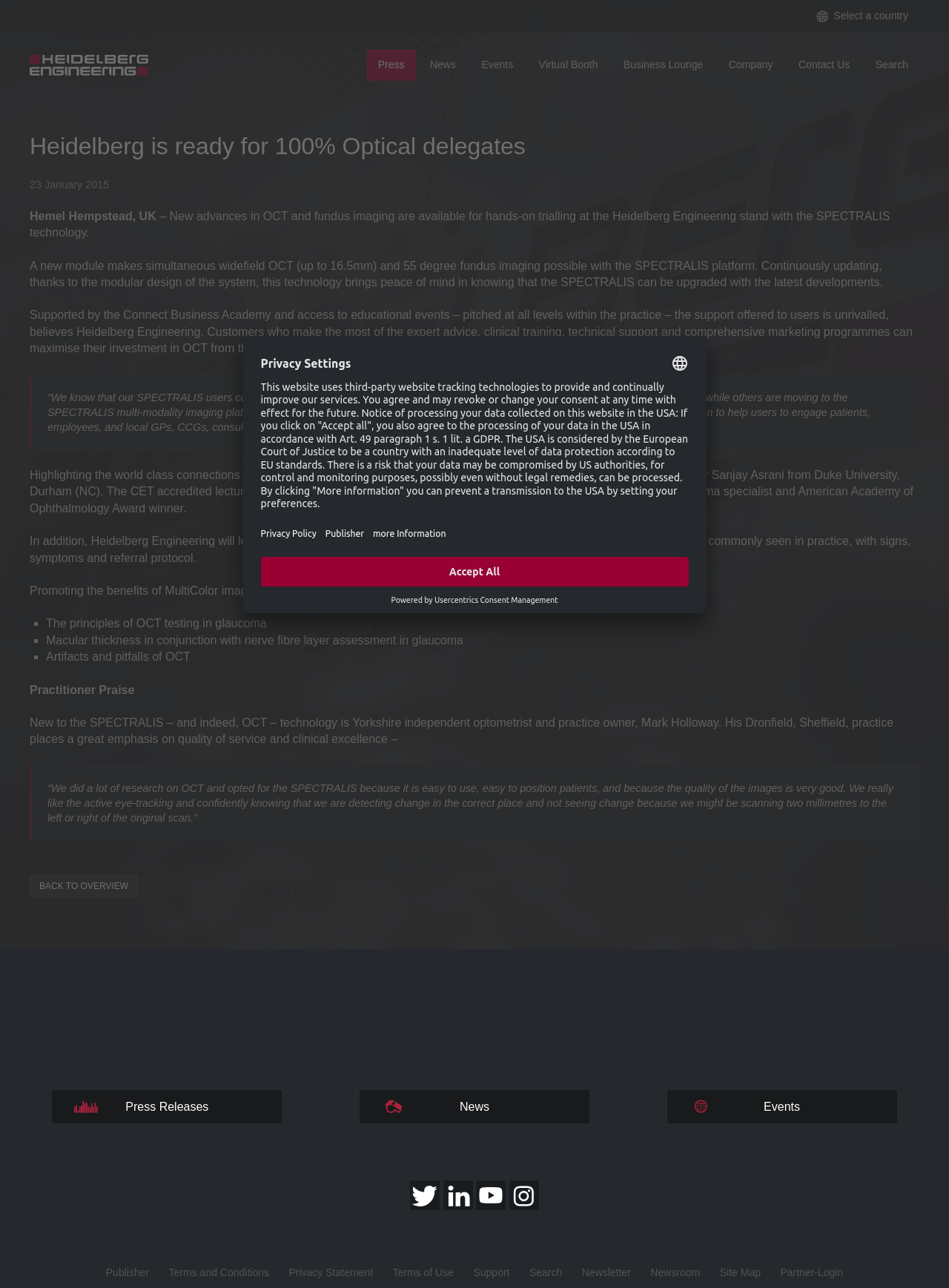Identify the bounding box coordinates of the clickable region to carry out the given instruction: "Visit the virtual booth".

[0.556, 0.039, 0.642, 0.063]